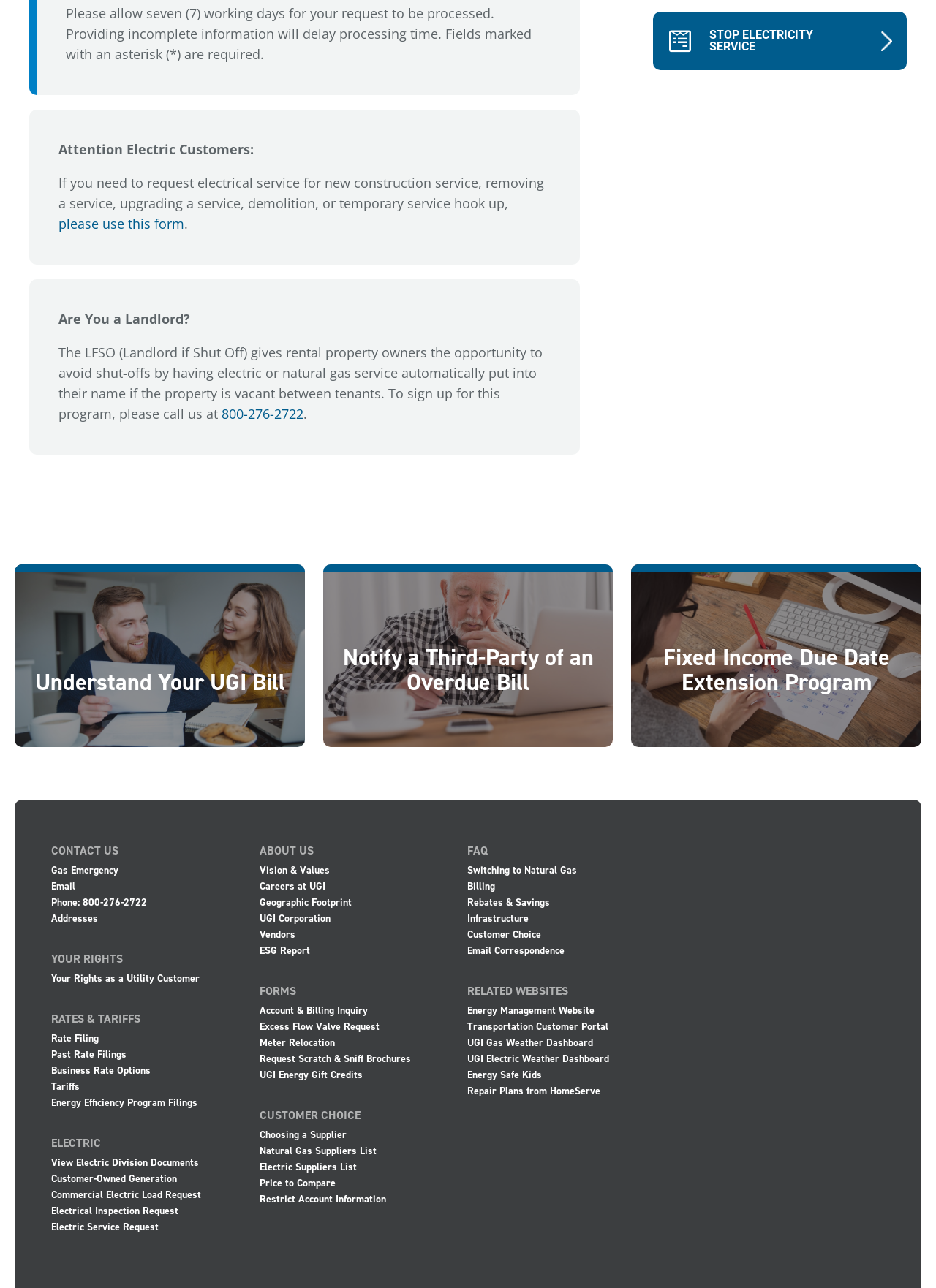Can you find the bounding box coordinates for the UI element given this description: "Email"? Provide the coordinates as four float numbers between 0 and 1: [left, top, right, bottom].

[0.055, 0.682, 0.277, 0.695]